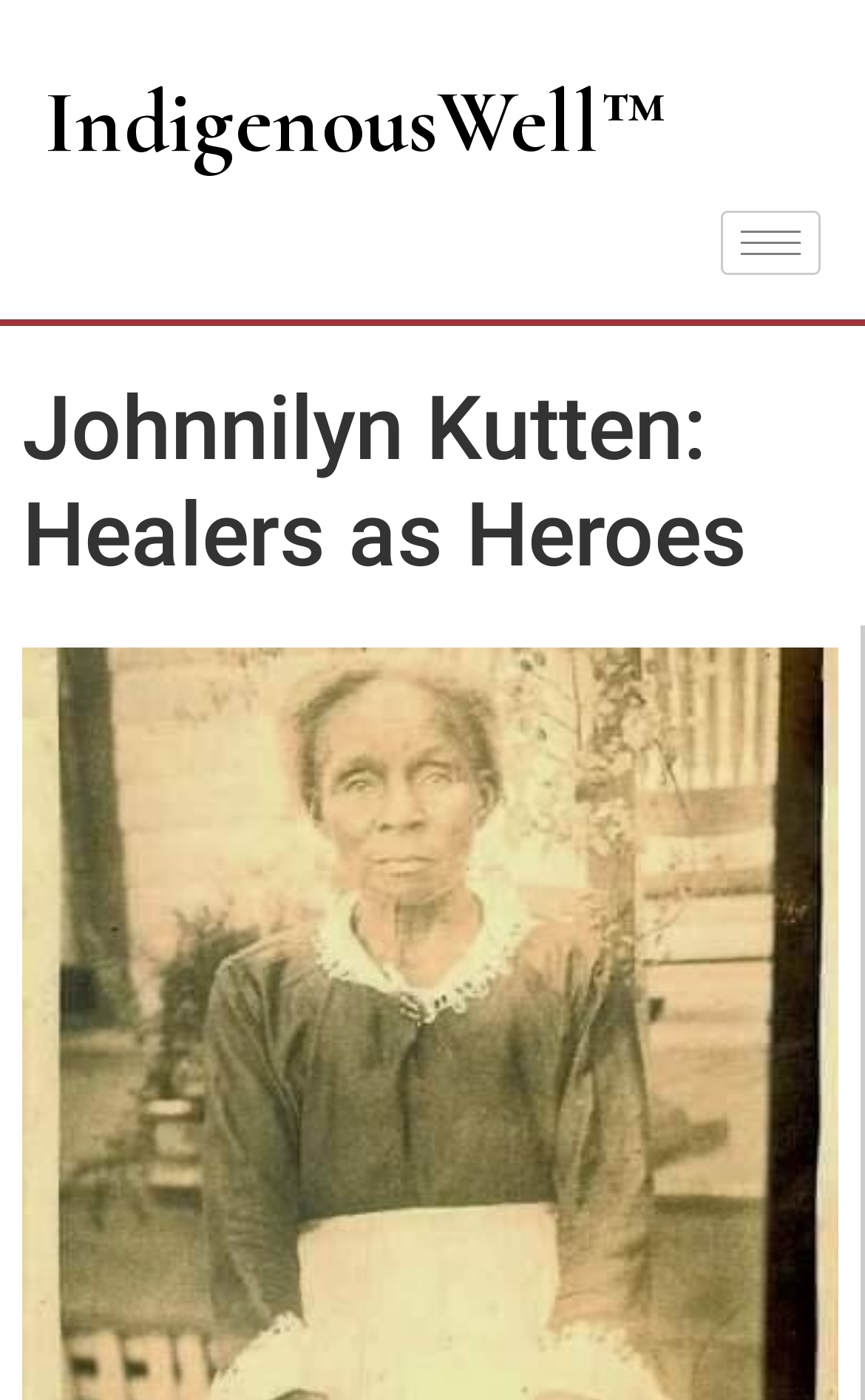Predict the bounding box of the UI element based on this description: "IndigenousWell™".

[0.051, 0.049, 0.772, 0.125]